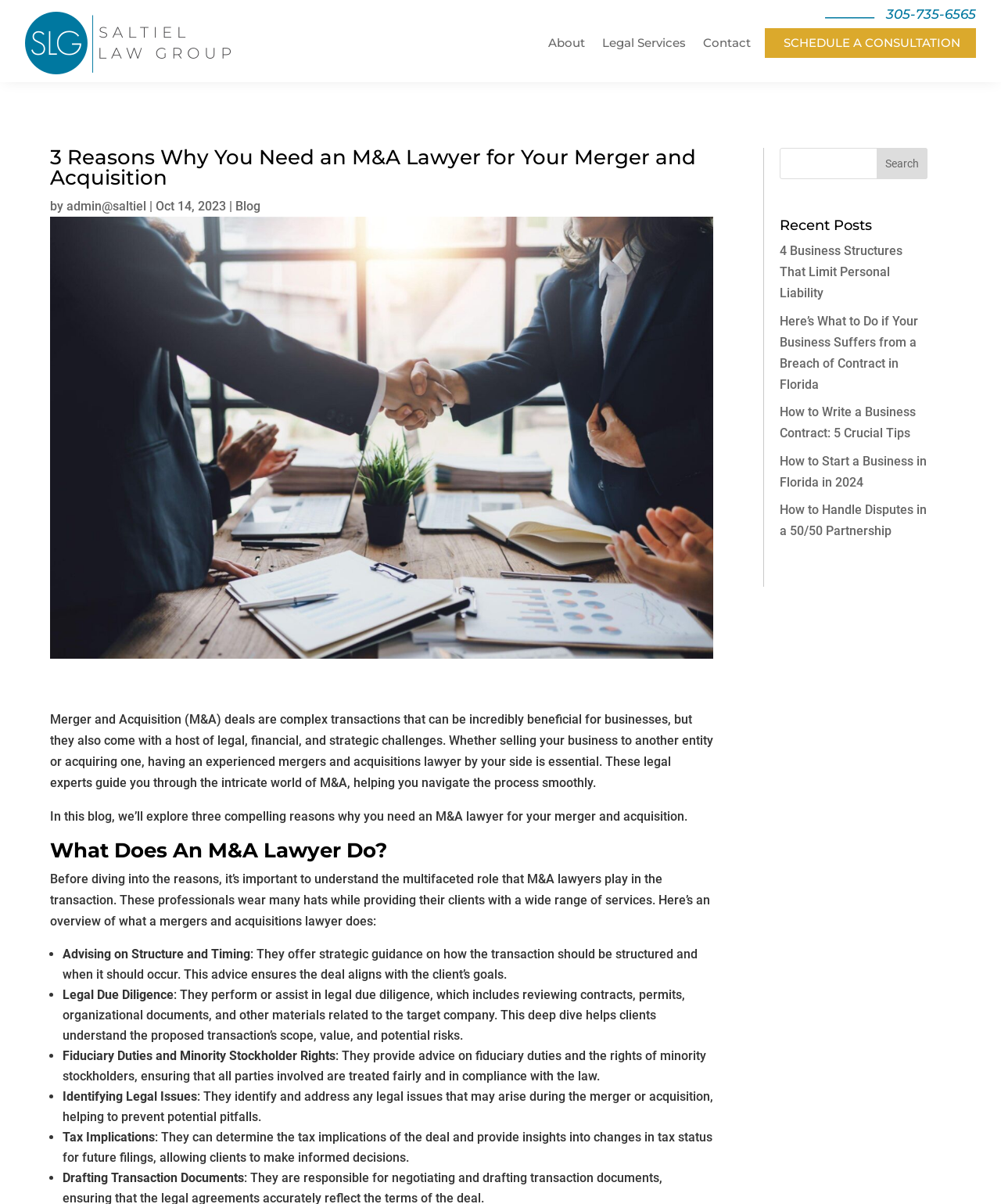Can you find the bounding box coordinates for the element to click on to achieve the instruction: "Search for something"?

[0.779, 0.123, 0.927, 0.149]